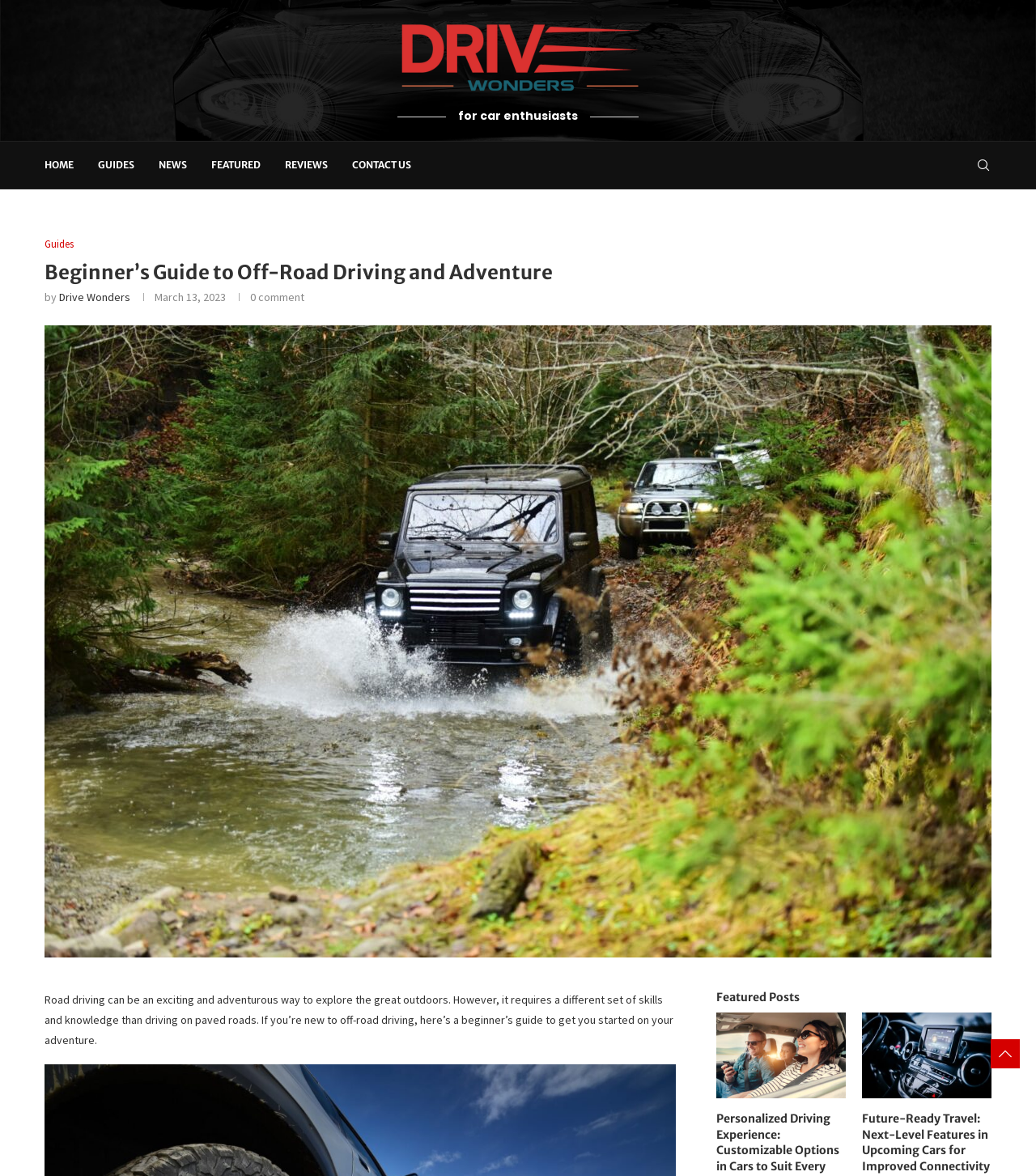Provide a thorough description of the webpage you see.

The webpage is a beginner's guide to off-road driving and adventure, with a focus on providing information and resources for car enthusiasts. At the top of the page, there is a logo and a link to "Drive Wonders" accompanied by an image. Below this, there is a subtitle "for car enthusiasts".

The main navigation menu is located below the logo, with links to "HOME", "GUIDES", "NEWS", "FEATURED", "REVIEWS", and "CONTACT US". There is also a search icon on the right side of the menu.

The main content of the page is divided into two sections. The first section has a heading "Beginner’s Guide to Off-Road Driving and Adventure" and is written by "Drive Wonders". The article is dated "March 13, 2023" and has no comments. The article's introduction is a brief overview of off-road driving, highlighting the need for different skills and knowledge compared to driving on paved roads.

Below the article's introduction, there is a section titled "Featured Posts" with two links to related articles: "Personalized Driving Experience: Customizable Options in Cars to Suit Every Driver’s Preferences" and "Future-Ready Travel: Next-Level Features in Upcoming Cars for Improved Connectivity and Safety".